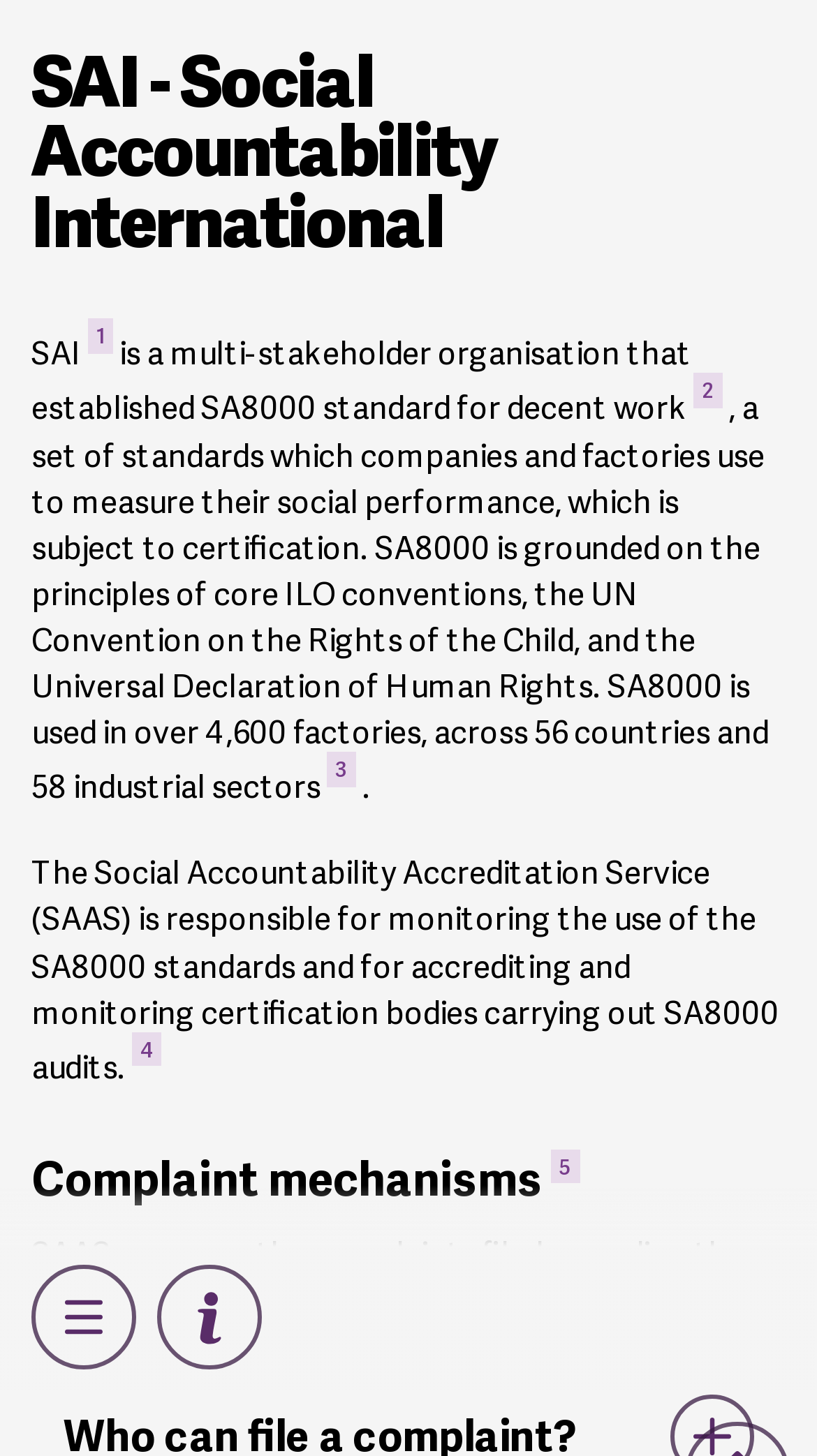Please give a concise answer to this question using a single word or phrase: 
What is SA8000?

Standard for decent work